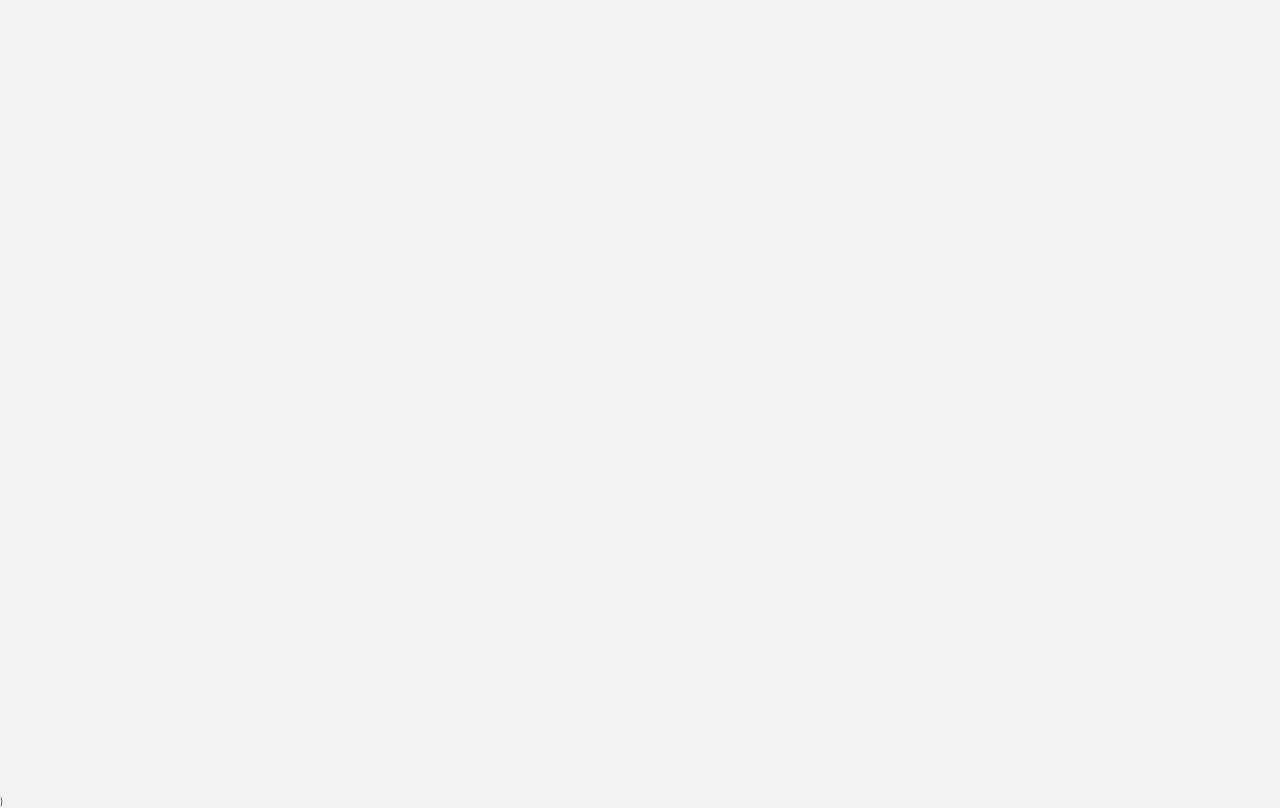Find the bounding box coordinates for the UI element whose description is: "Book Releases". The coordinates should be four float numbers between 0 and 1, in the format [left, top, right, bottom].

[0.591, 0.825, 0.683, 0.854]